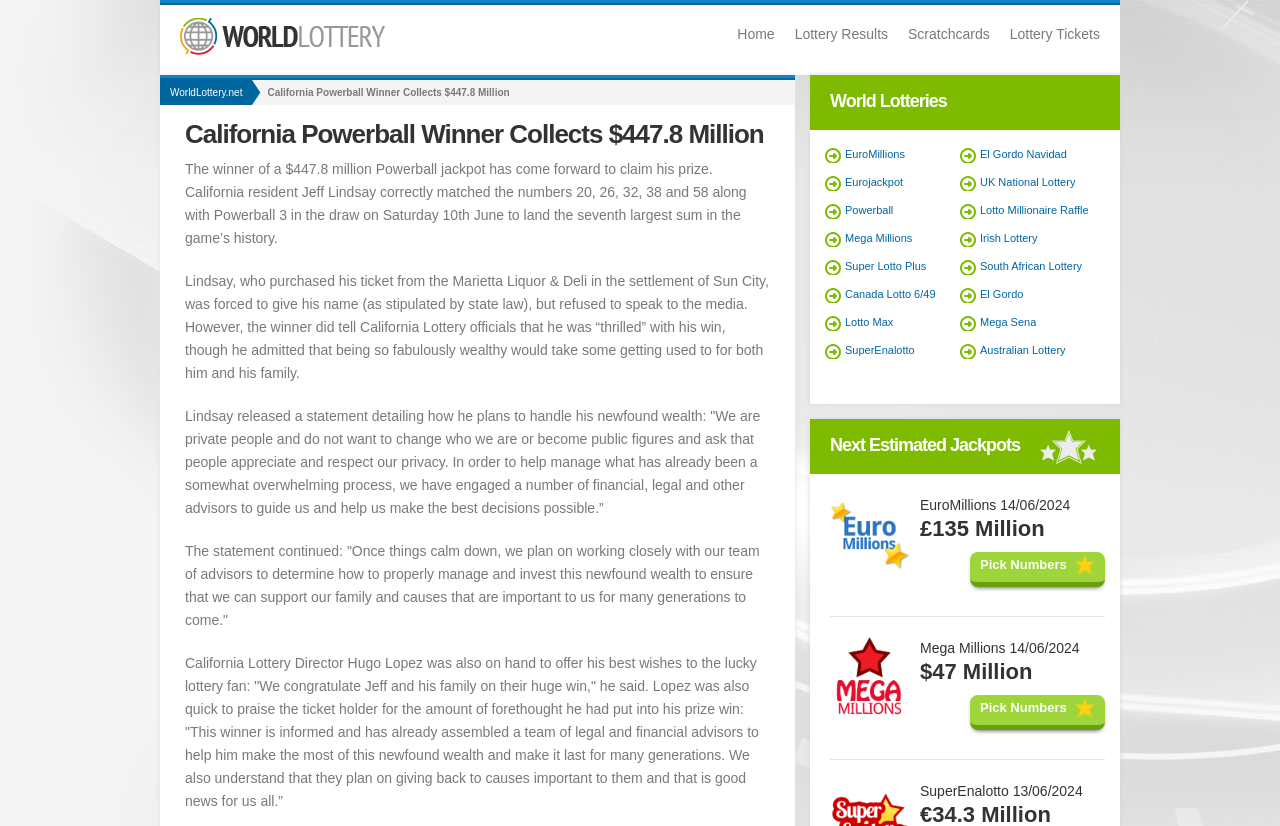Answer the question using only a single word or phrase: 
How much did the winner of the Powerball jackpot win?

$447.8 million